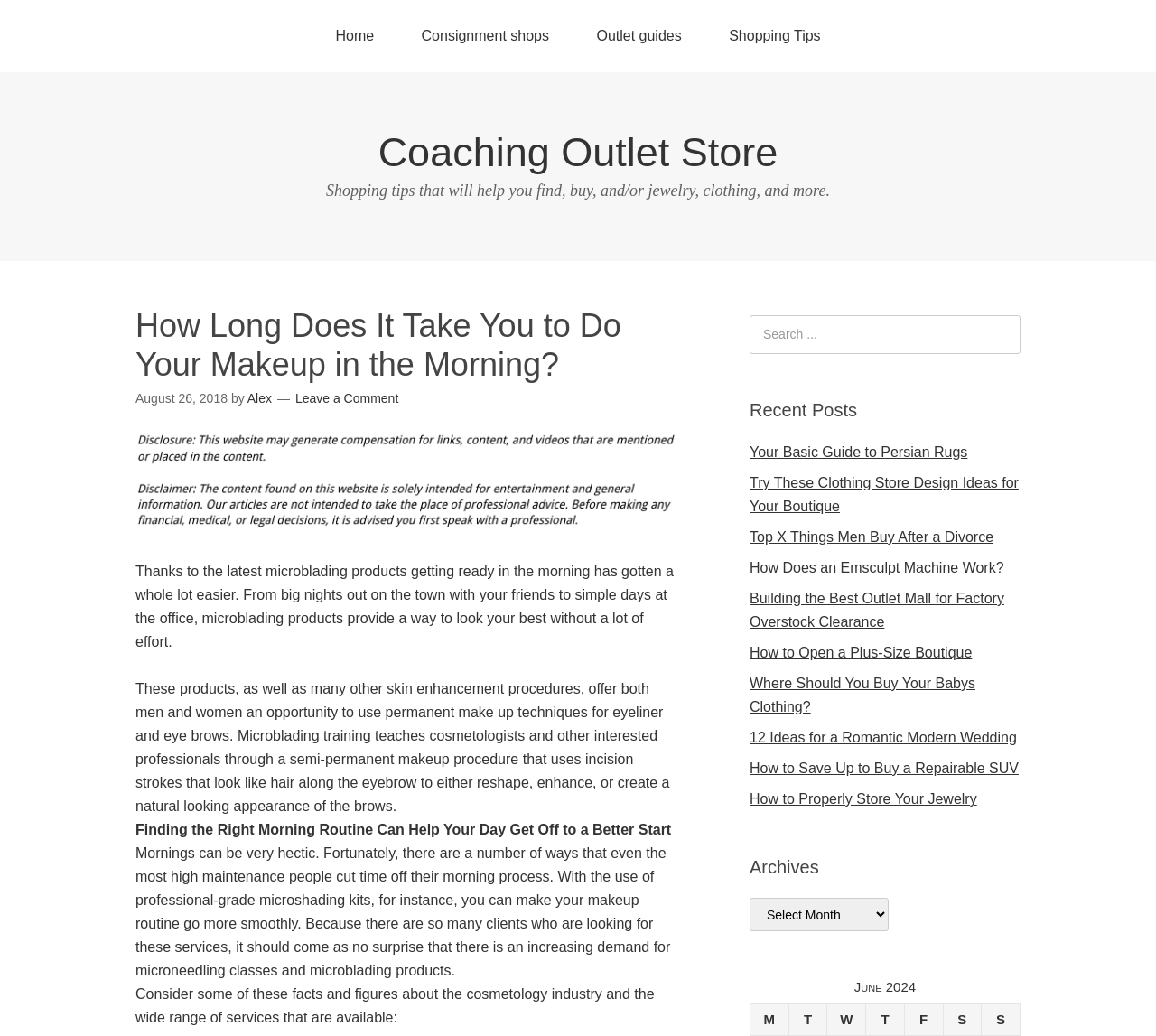Pinpoint the bounding box coordinates of the area that must be clicked to complete this instruction: "View the privacy notice".

None